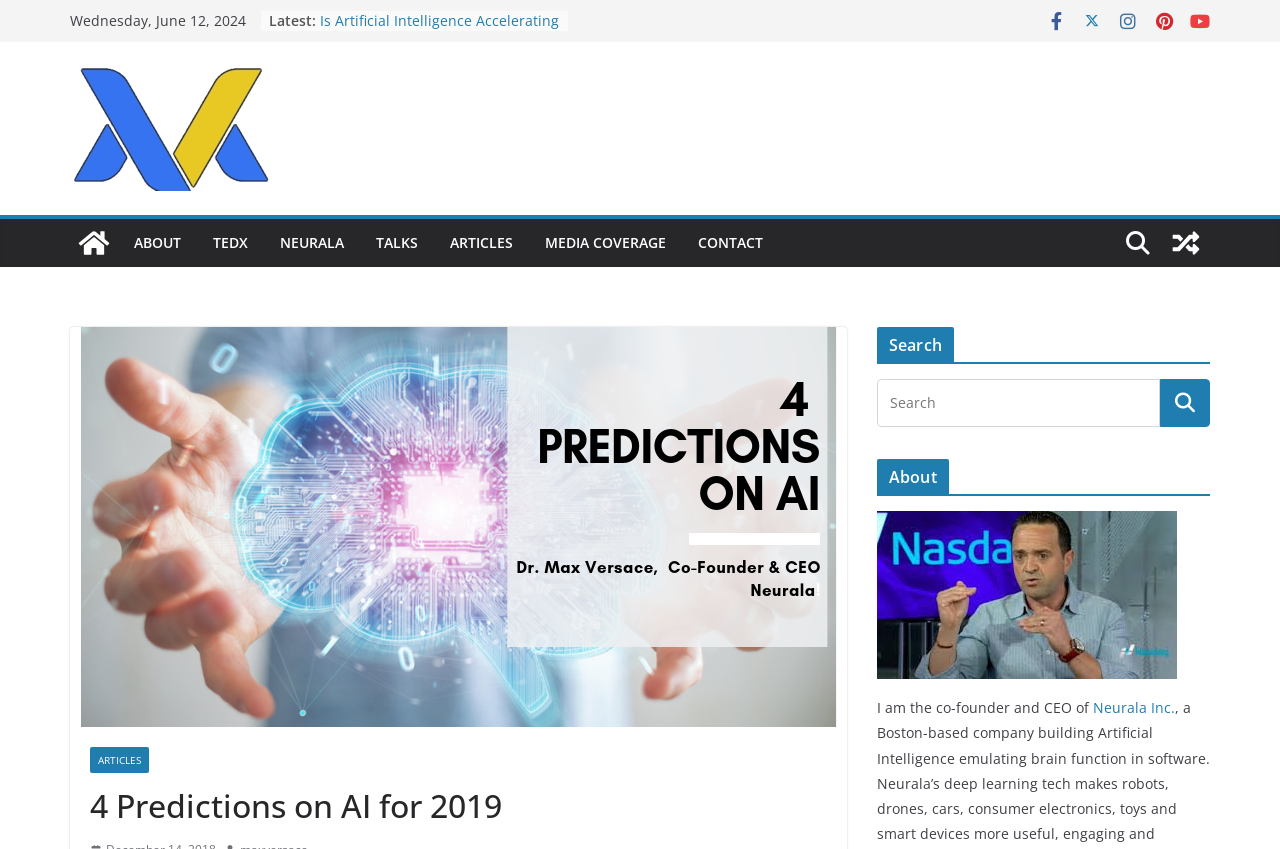What is the name of the person whose image is displayed on the webpage?
Use the image to answer the question with a single word or phrase.

Max Versace